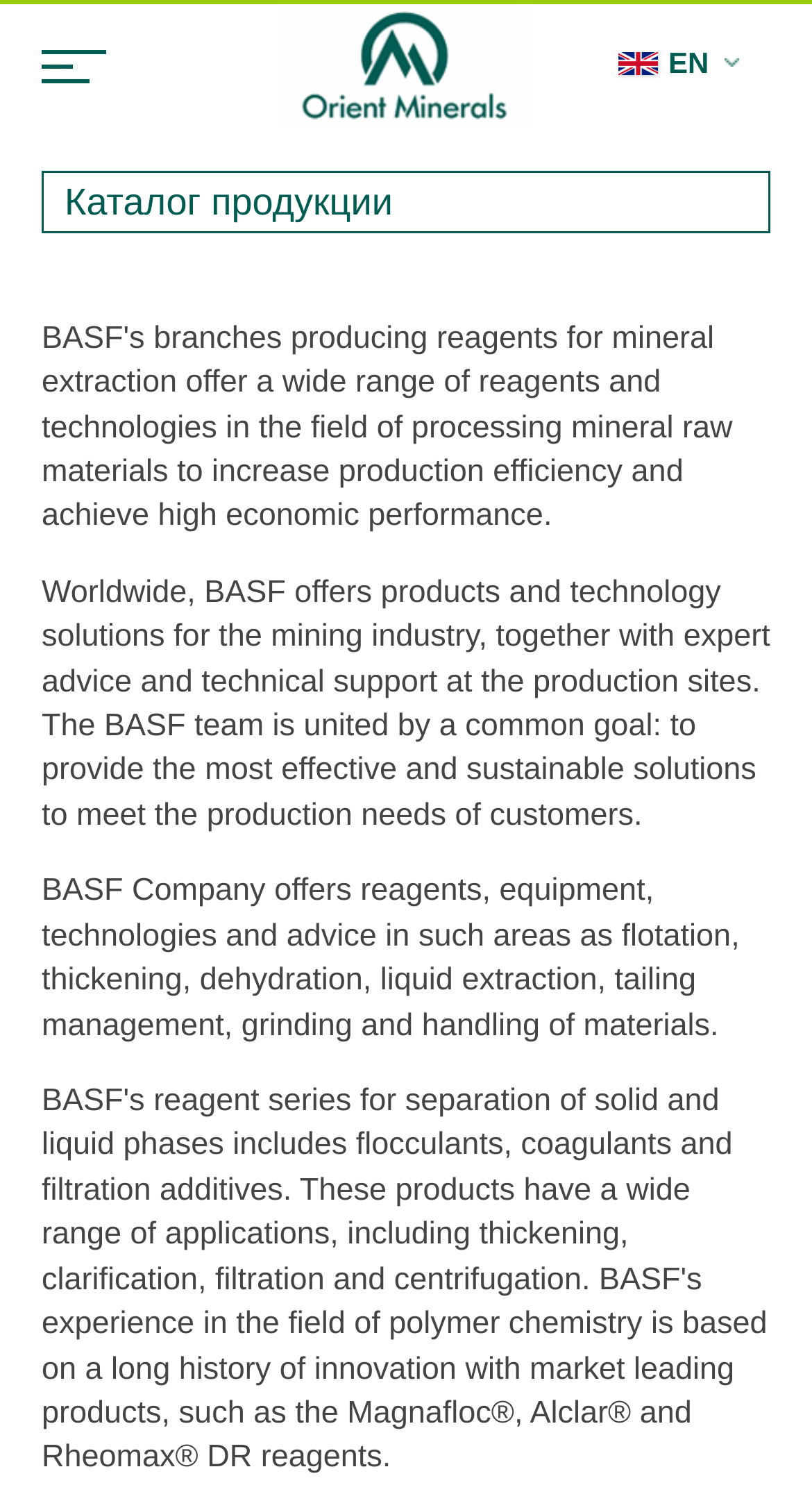Please provide a detailed answer to the question below by examining the image:
What is the purpose of BASF's team?

I found a statement on the webpage that says 'The BASF team is united by a common goal: to provide the most effective and sustainable solutions to meet the production needs of customers.' This suggests that the purpose of BASF's team is to provide effective and sustainable solutions to its customers.